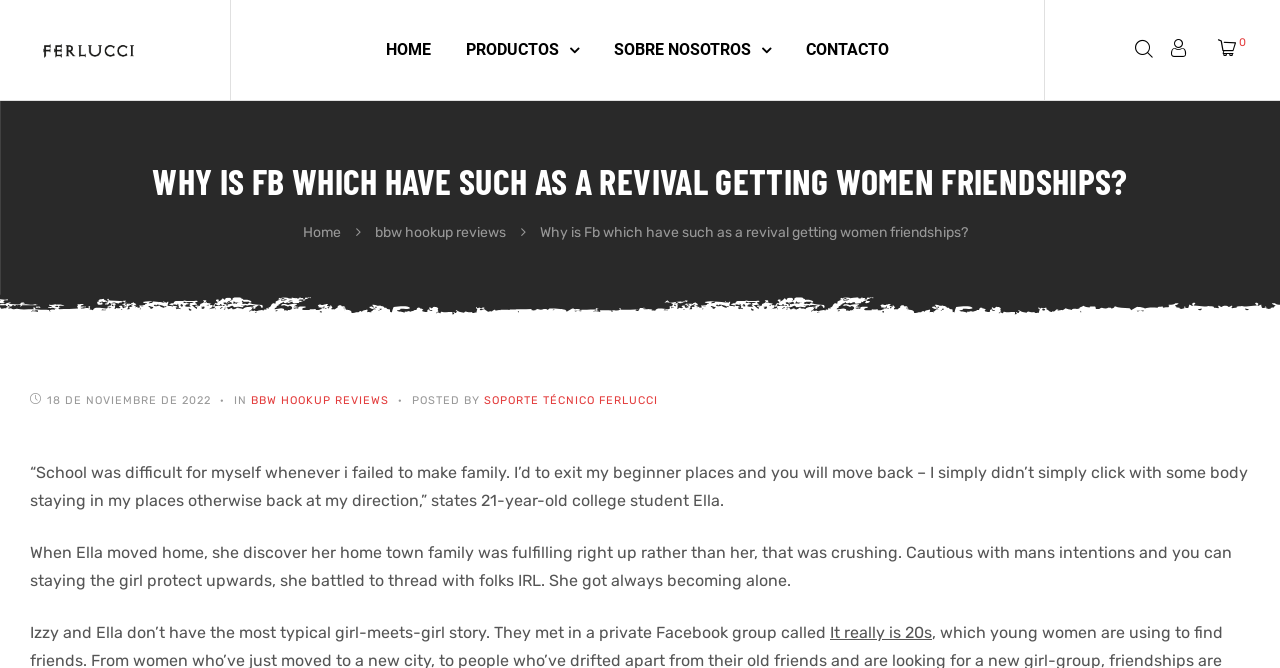Extract the main title from the webpage and generate its text.

WHY IS FB WHICH HAVE SUCH AS A REVIVAL GETTING WOMEN FRIENDSHIPS?